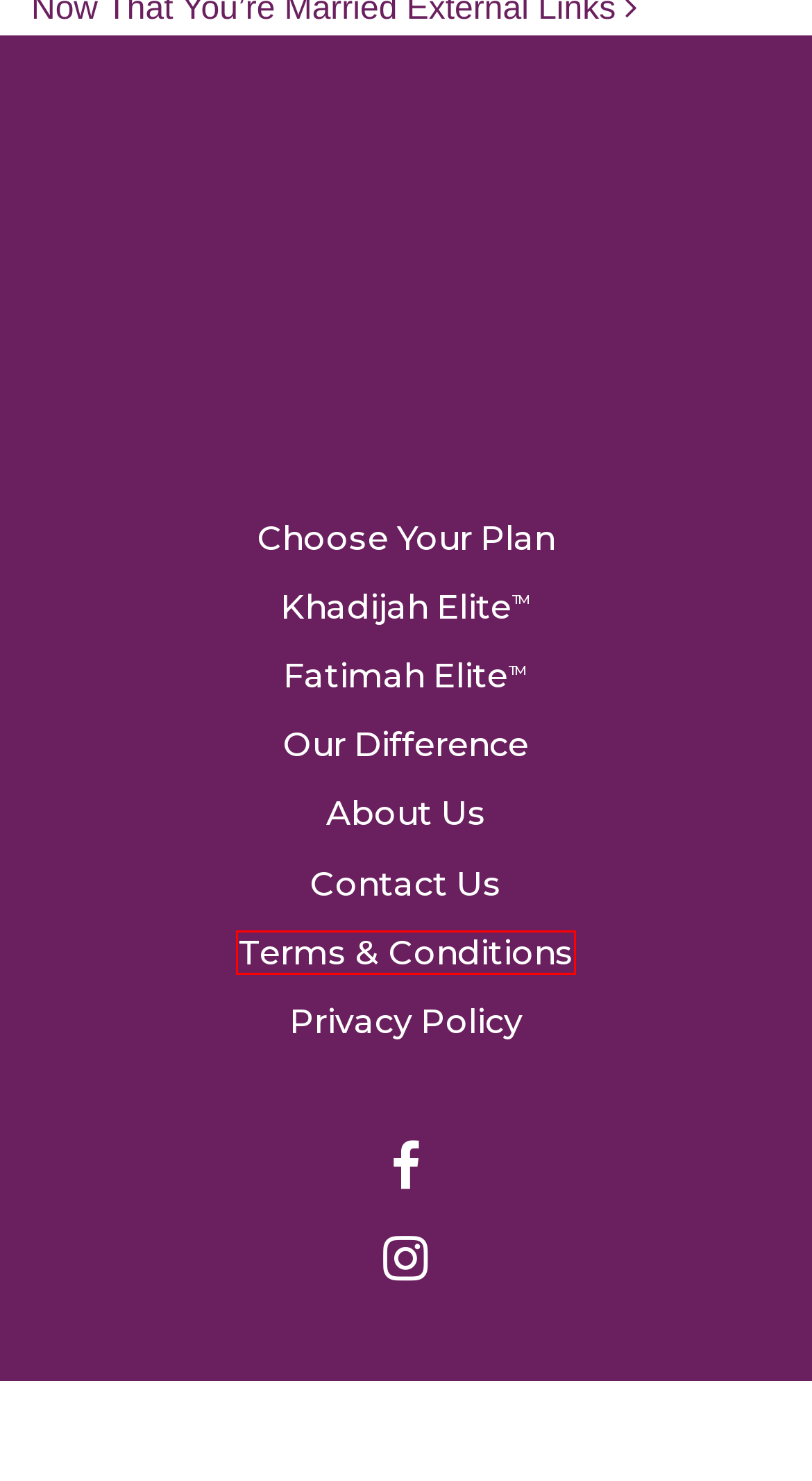You have a screenshot of a webpage with a red rectangle bounding box around an element. Identify the best matching webpage description for the new page that appears after clicking the element in the bounding box. The descriptions are:
A. Our Difference | Khadijah Elite
B. Contact Us | Khadijah Elite
C. Find Your Match | Khadijah Elite
D. About Us | Khadijah Elite
E. Aisha bint Abi Bakr: Islam's first lady scholar - Khadijah Elite
F. Privacy Policy | Khadijah Elite
G. Terms and Conditions | Khadijah Elite
H. Now That You're Married External Links - Khadijah Elite

G